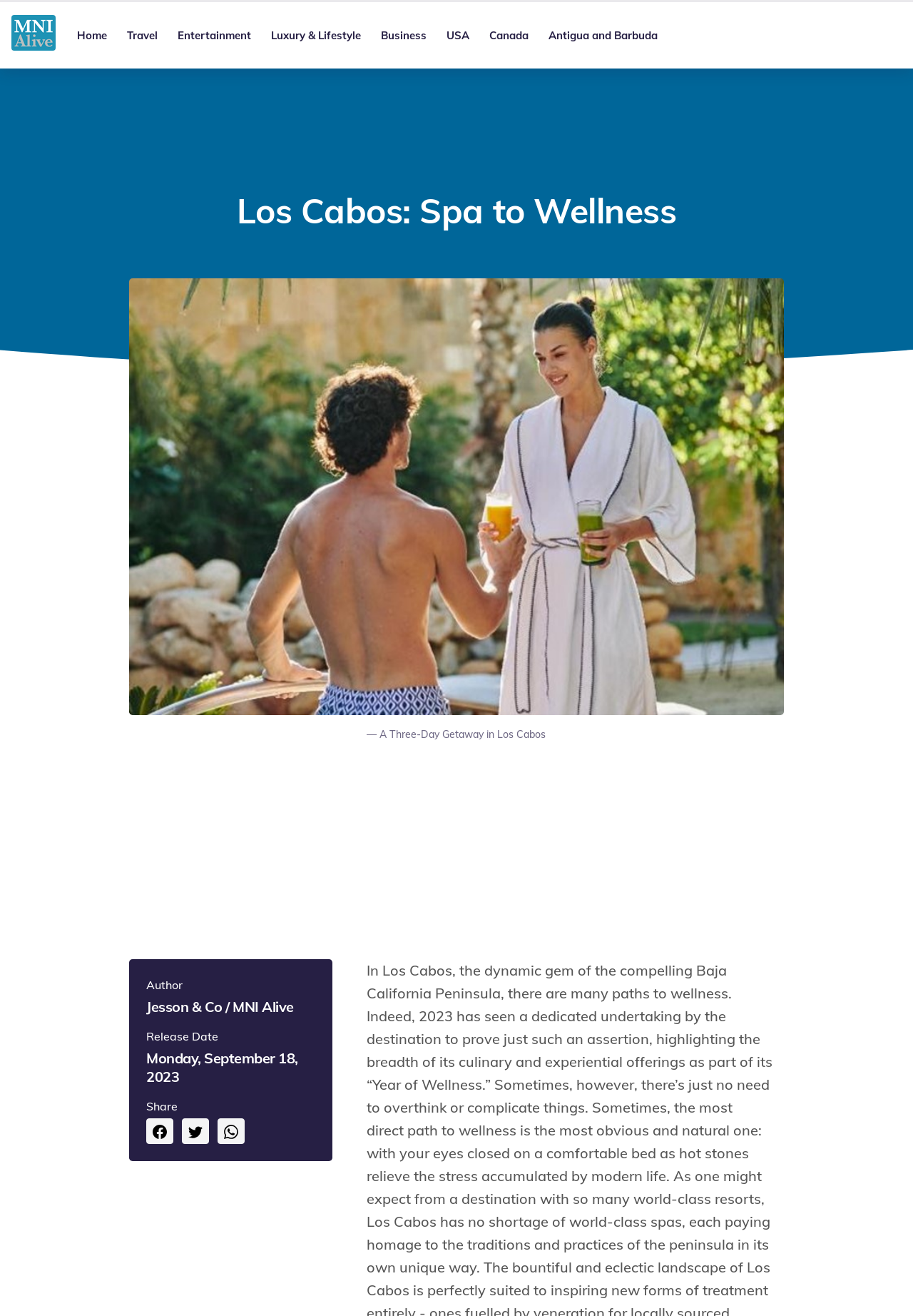How many social media links are there?
Use the information from the image to give a detailed answer to the question.

I counted the number of social media links at the bottom of the webpage, which are Facebook, Twitter, and WhatsApp.